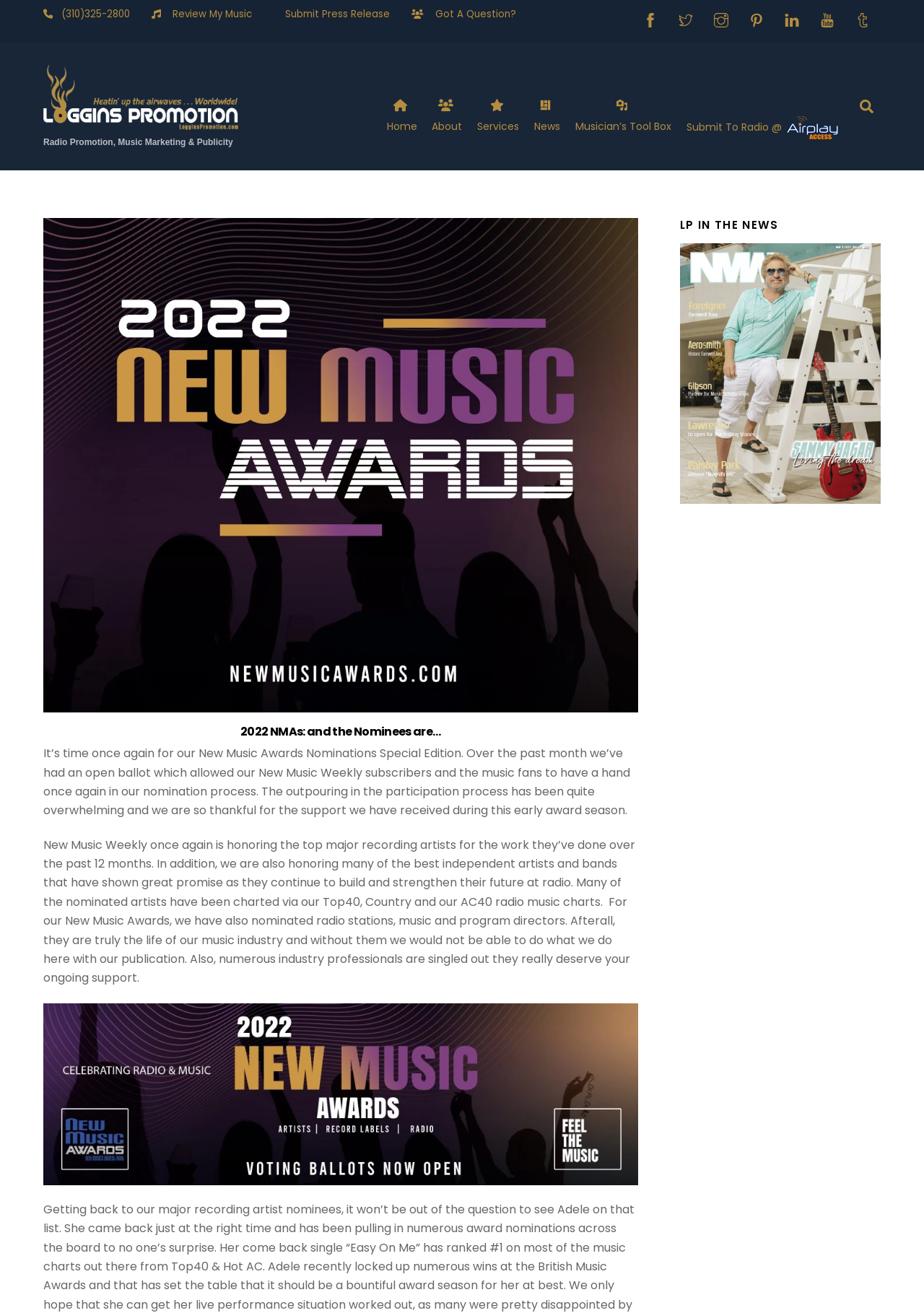Utilize the details in the image to thoroughly answer the following question: What is the company name?

The company name can be found at the top left corner of the webpage, where it says 'Loggins Promotion, LLC' with an image of the company logo next to it.